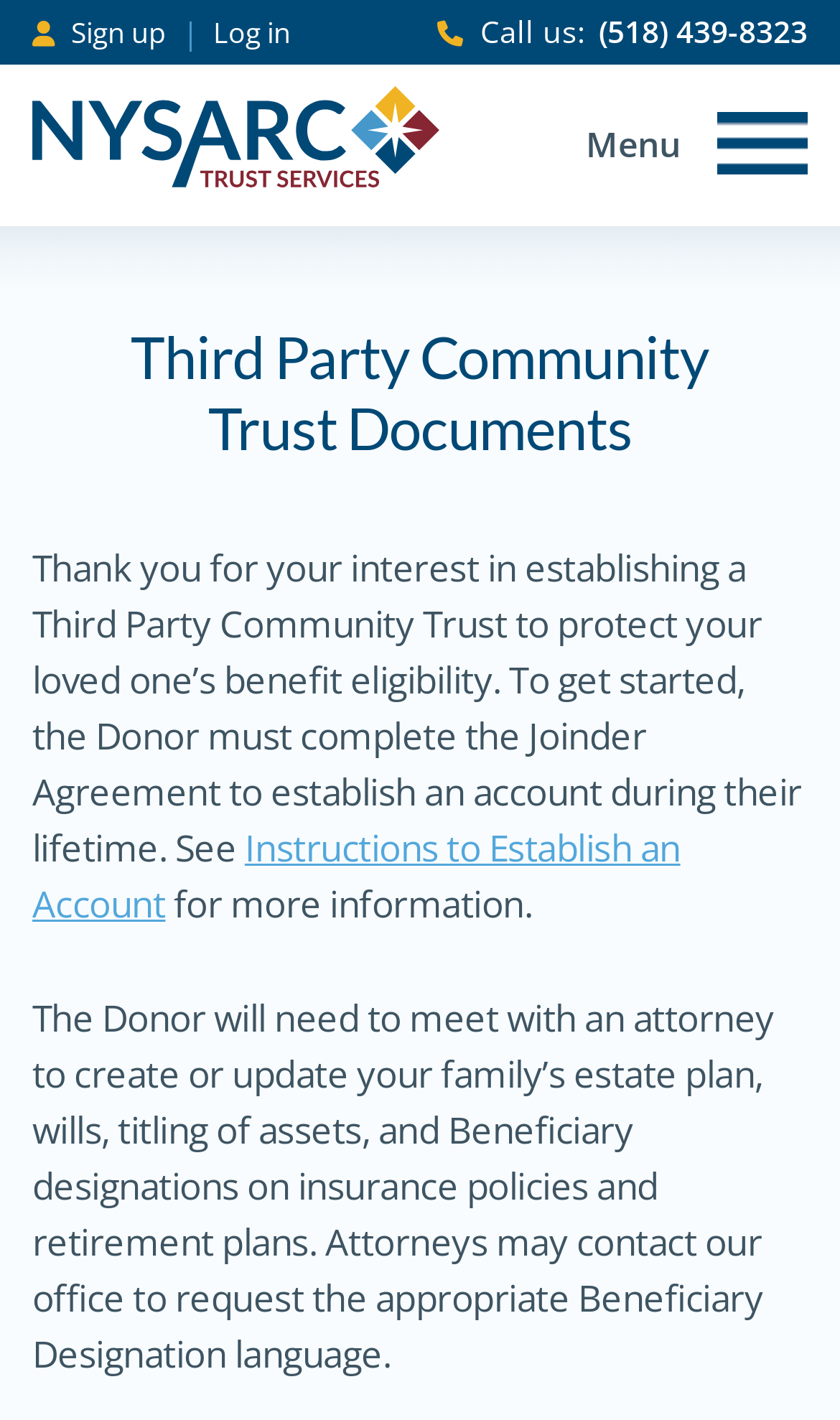Provide the bounding box coordinates for the UI element described in this sentence: "Instructions to Establish an Account". The coordinates should be four float values between 0 and 1, i.e., [left, top, right, bottom].

[0.038, 0.579, 0.81, 0.654]